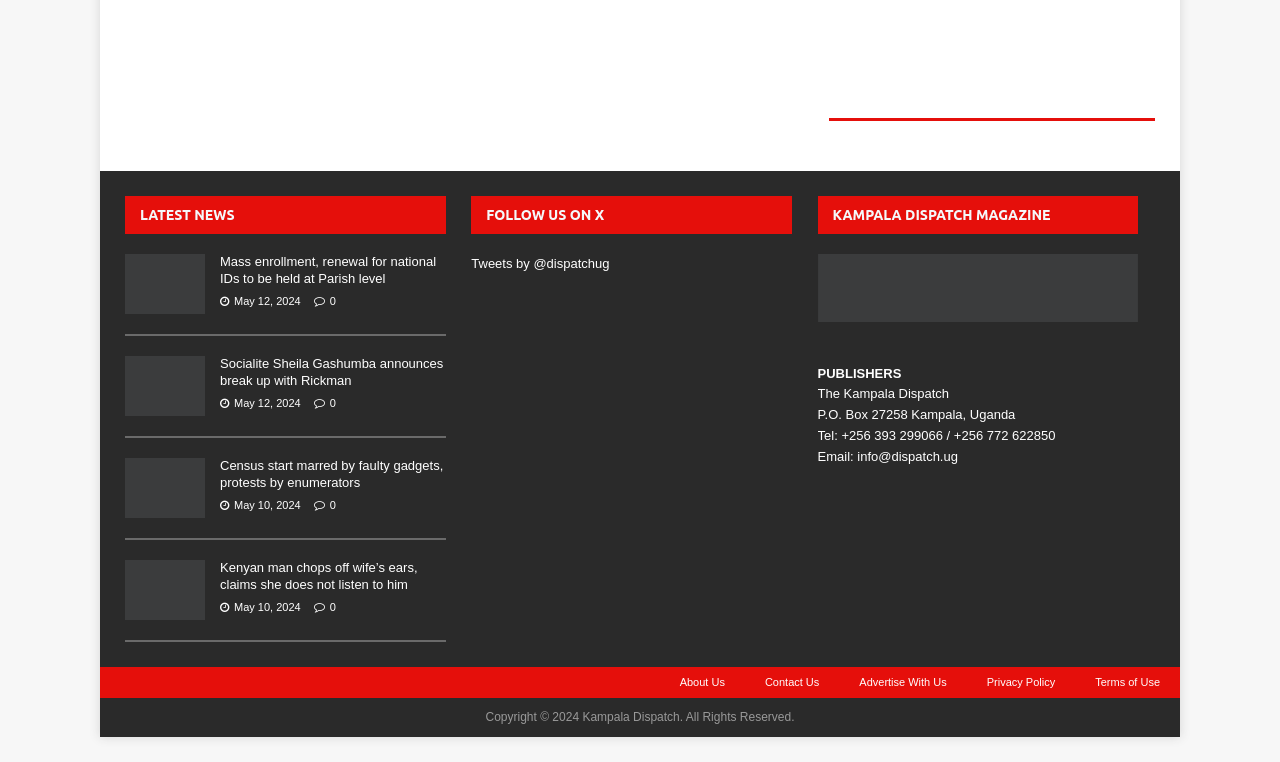Show the bounding box coordinates of the region that should be clicked to follow the instruction: "Learn about the publisher."

[0.515, 0.875, 0.582, 0.916]